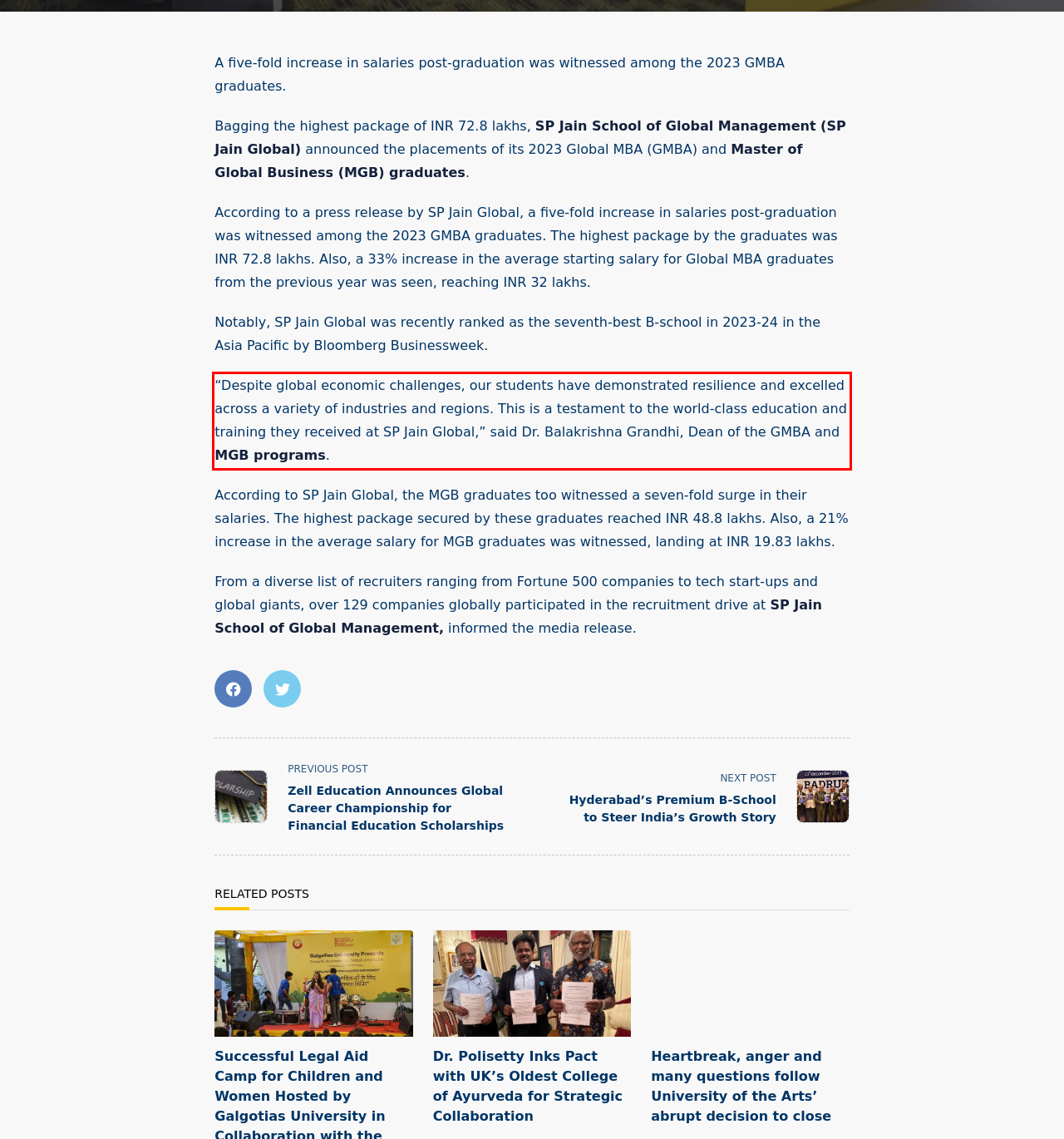Look at the webpage screenshot and recognize the text inside the red bounding box.

“Despite global economic challenges, our students have demonstrated resilience and excelled across a variety of industries and regions. This is a testament to the world-class education and training they received at SP Jain Global,” said Dr. Balakrishna Grandhi, Dean of the GMBA and MGB programs.